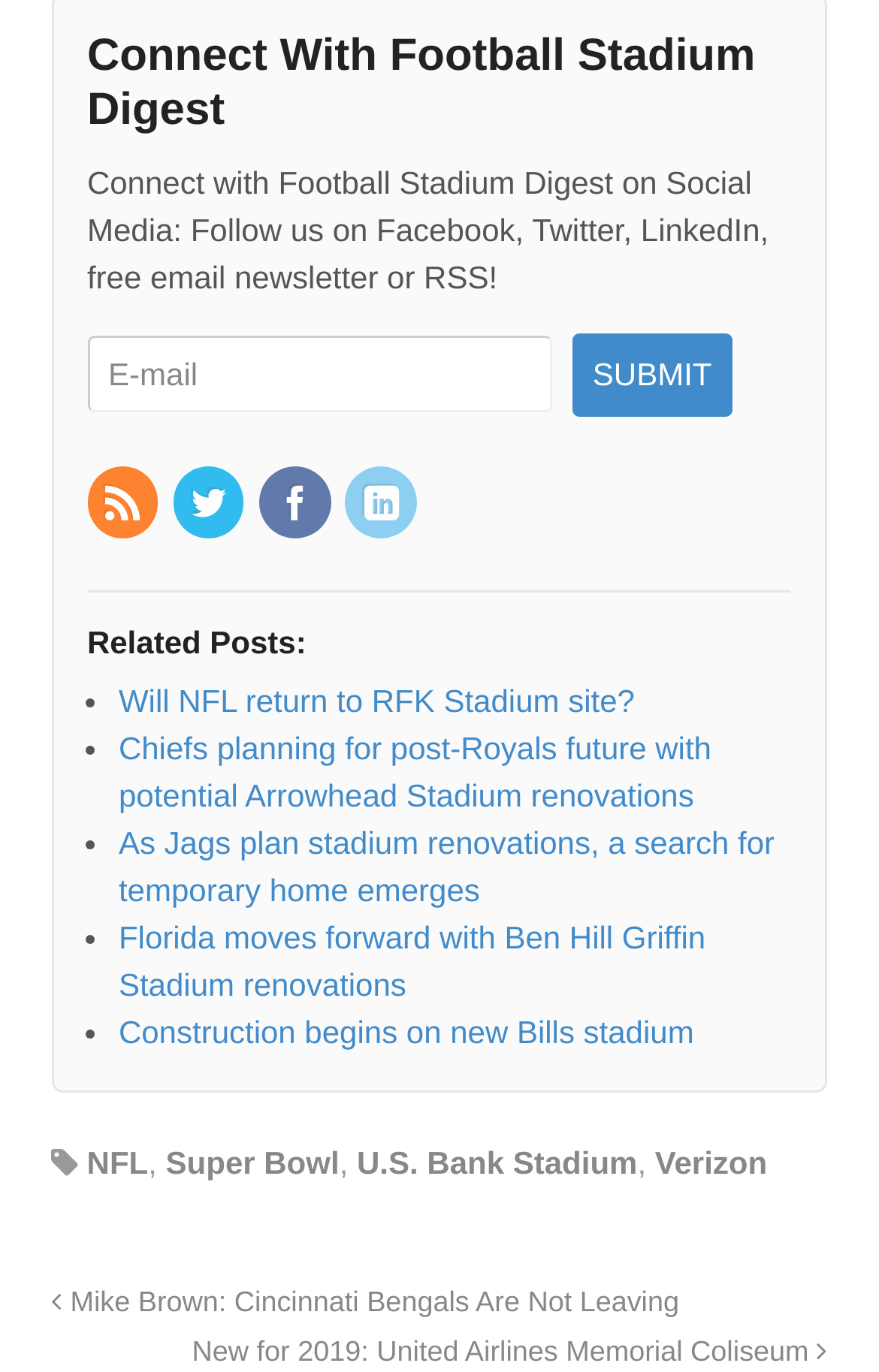Please find the bounding box coordinates (top-left x, top-left y, bottom-right x, bottom-right y) in the screenshot for the UI element described as follows: U.S. Bank Stadium

[0.406, 0.834, 0.725, 0.861]